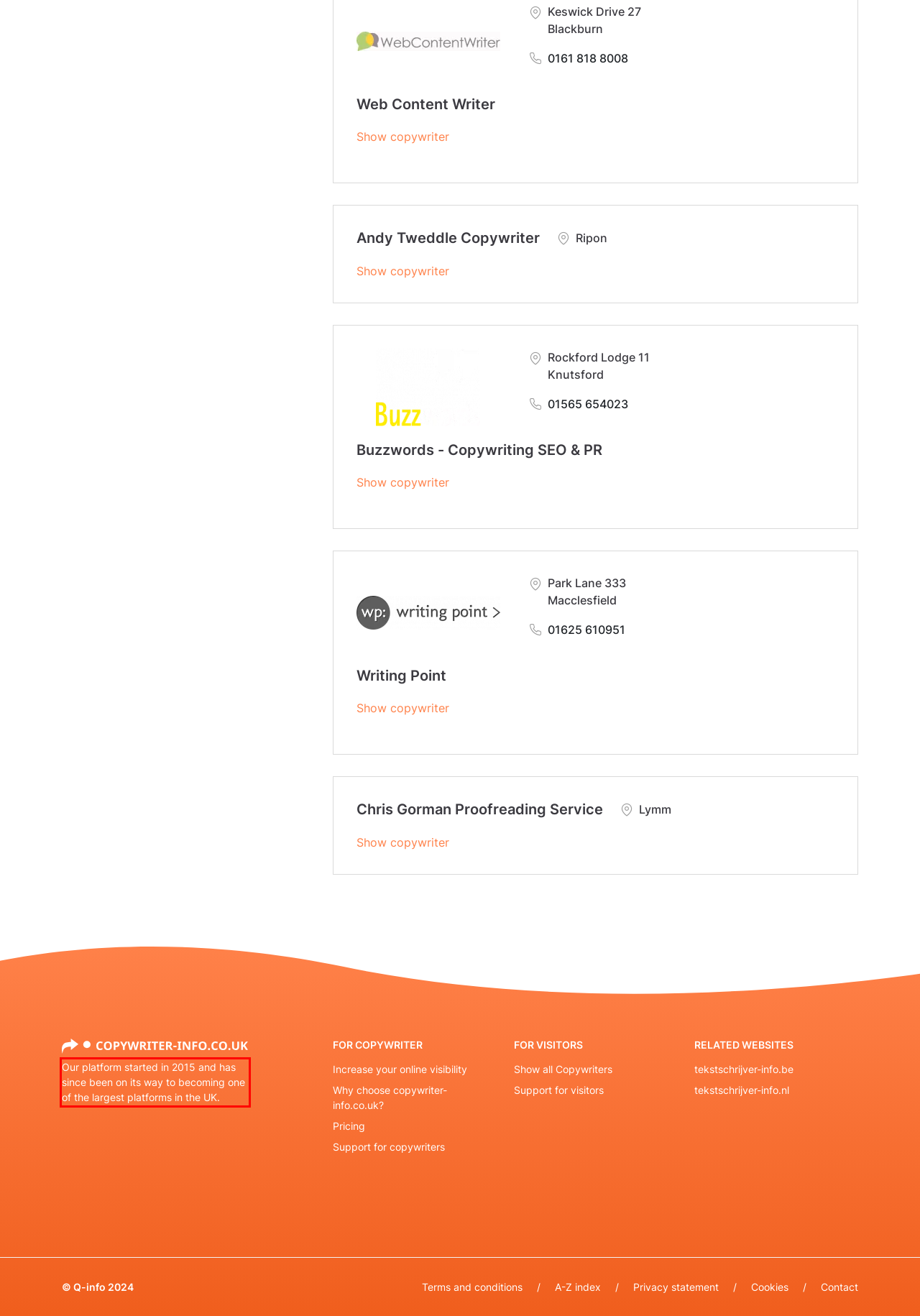In the screenshot of the webpage, find the red bounding box and perform OCR to obtain the text content restricted within this red bounding box.

Our platform started in 2015 and has since been on its way to becoming one of the largest platforms in the UK.